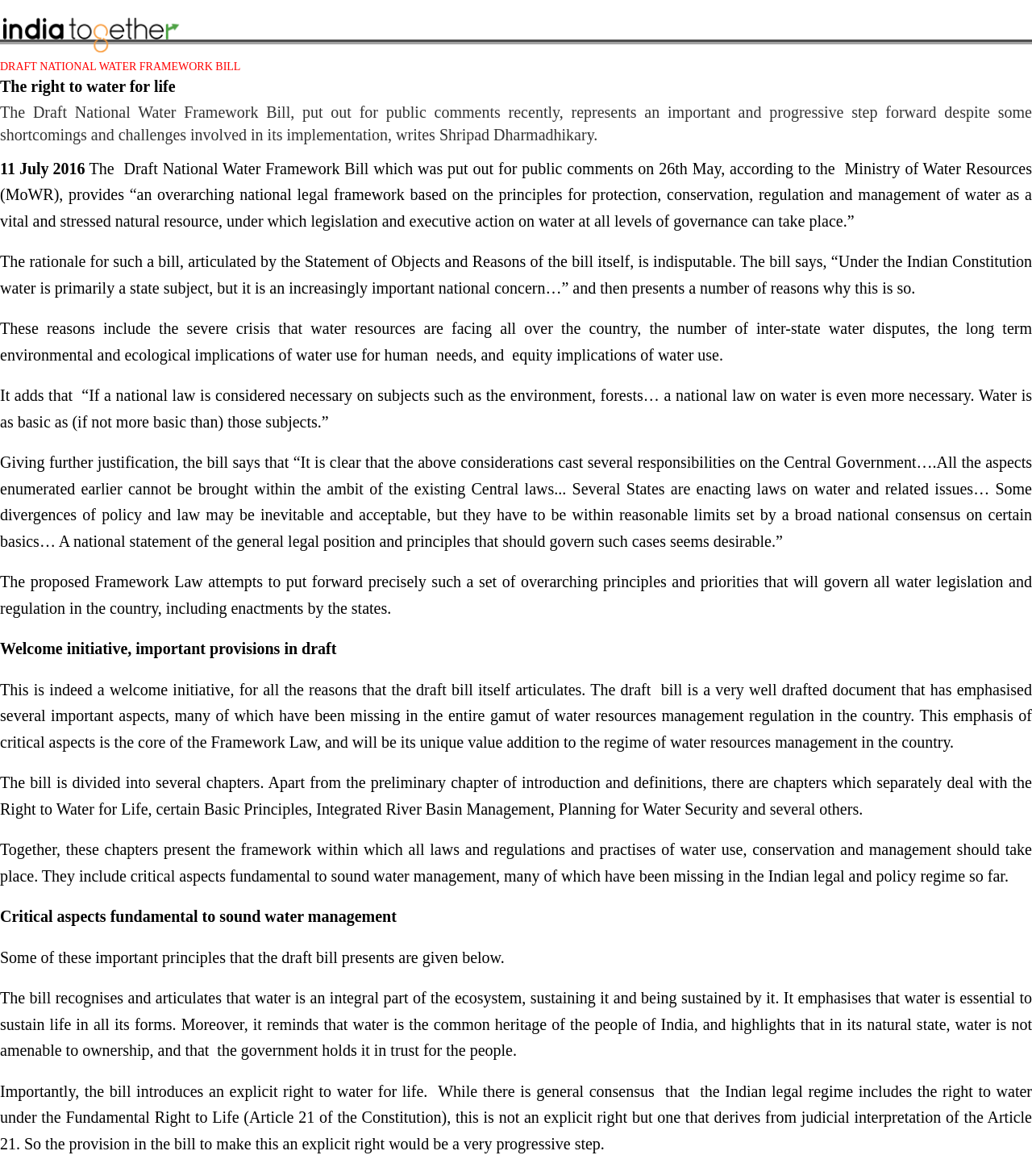Respond concisely with one word or phrase to the following query:
What is the purpose of the Draft National Water Framework Bill?

To provide a national legal framework for water management